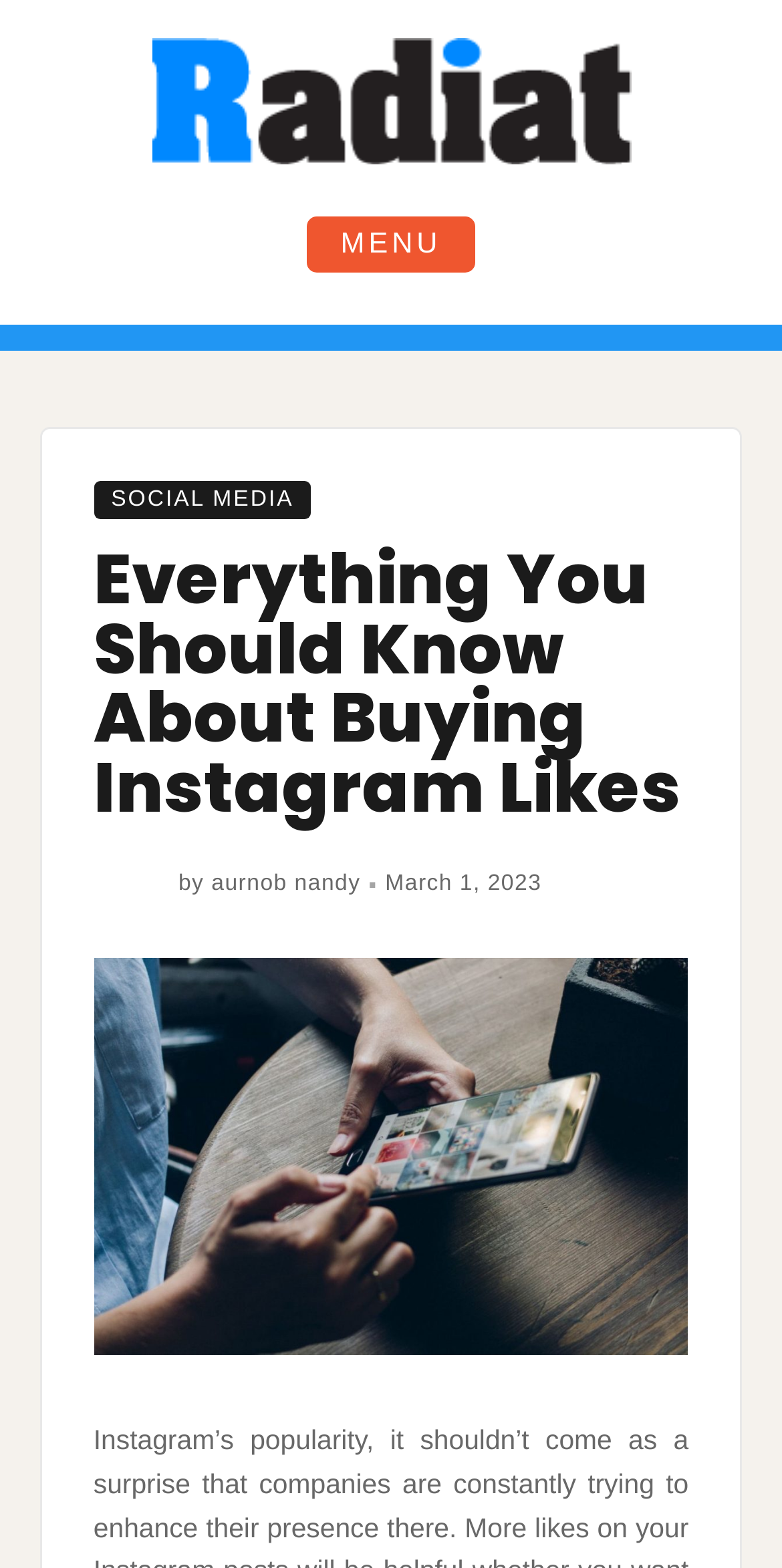Please locate and retrieve the main header text of the webpage.

Everything You Should Know About Buying Instagram Likes